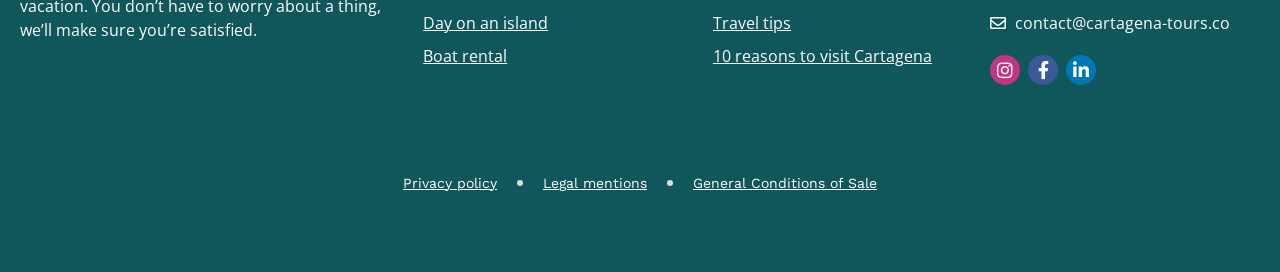Answer the following in one word or a short phrase: 
What type of documents are linked at the bottom of the page?

Legal documents